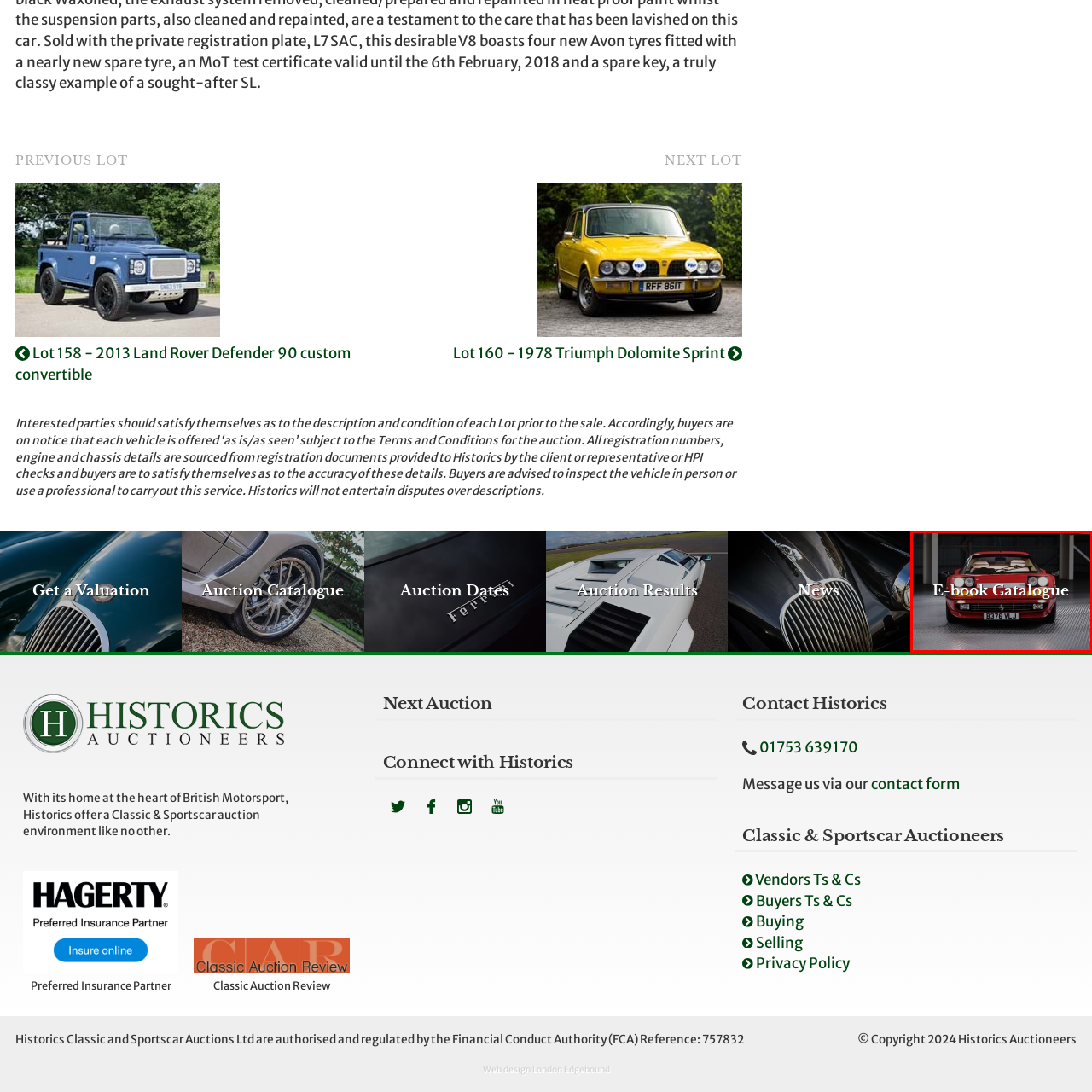What is the focus of the E-book Catalogue? Focus on the image highlighted by the red bounding box and respond with a single word or a brief phrase.

High-end automotive listings and auction details